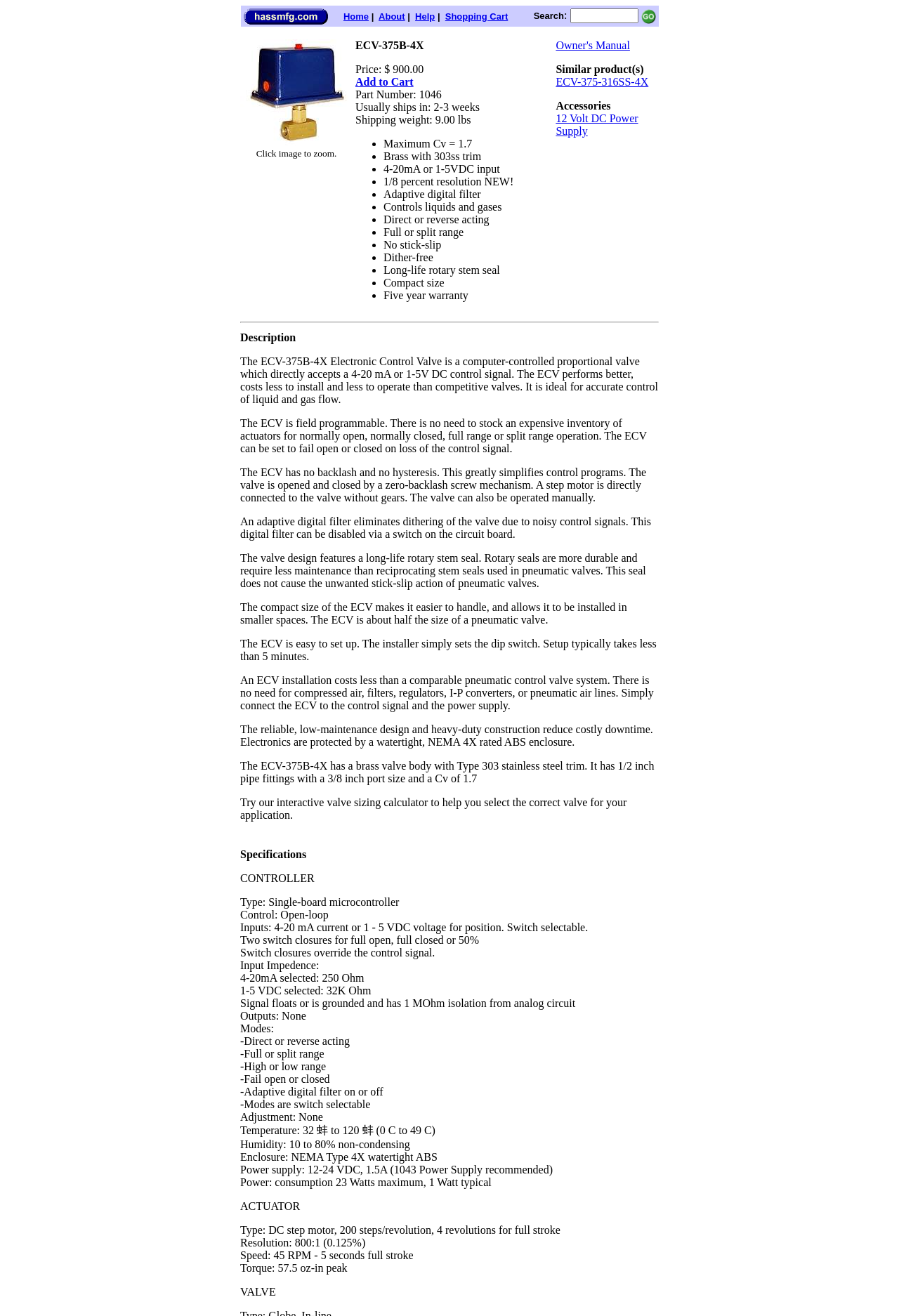Respond to the following query with just one word or a short phrase: 
What is the material of the valve body?

Brass